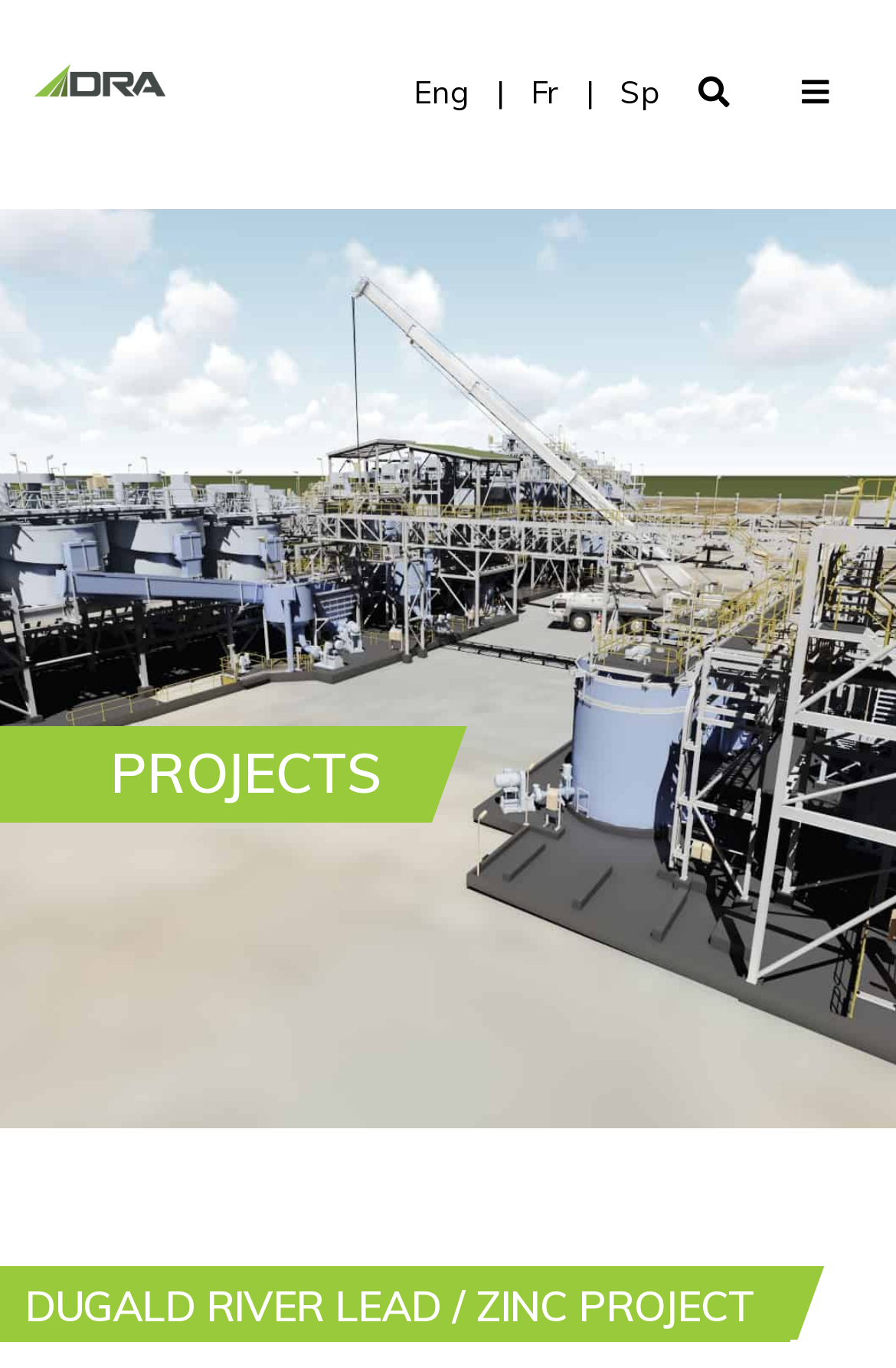Answer the question below with a single word or a brief phrase: 
What is the logo of DRA Global?

DRALogo